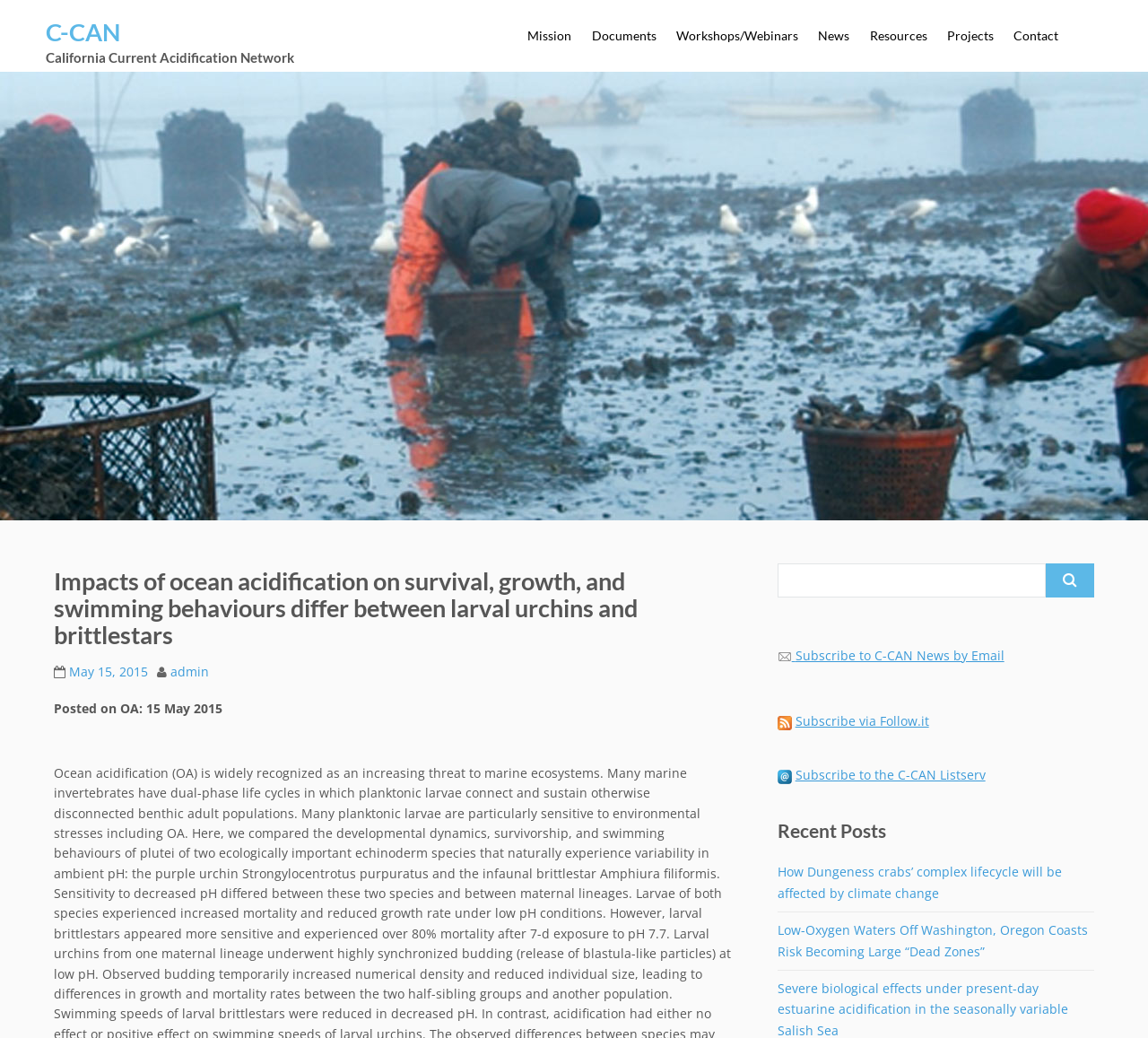How many links are in the top navigation menu?
Provide a detailed and extensive answer to the question.

The top navigation menu contains links to 'Mission', 'Documents', 'Workshops/Webinars', 'News', 'Resources', 'Projects', and 'Contact'. There are 8 links in total.